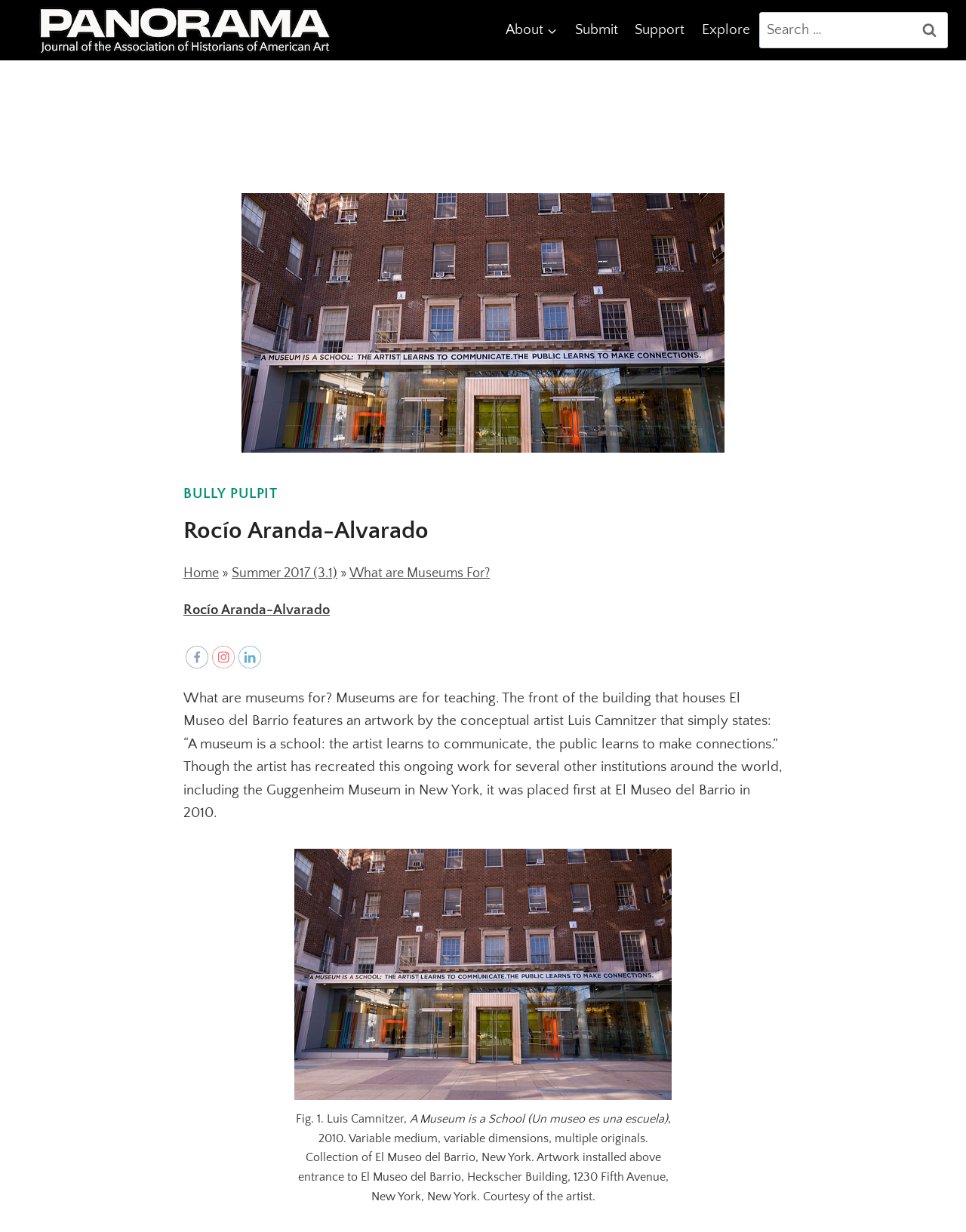Describe every aspect of the webpage in a detailed manner.

The webpage is dedicated to American art and visual culture, specifically featuring an online publication called Panorama. At the top left corner, there is a Panorama logo, which is an image linked to the homepage. Next to it, there is a primary navigation menu with links to "About", "Submit", "Support", and "Explore" sections. On the right side of the navigation menu, there is a search bar with a "Search" button.

Below the navigation menu, there is a header section with a title "Rocío Aranda-Alvarado" and several links to articles, including "BULLY PULPIT", "Home", "Summer 2017 (3.1)", and "What are Museums For?". There are also social media links to Facebook, Instagram, and LinkedIn.

The main content of the webpage is an article titled "What are museums for?" which discusses the role of museums in teaching. The article features a static text block with a quote from Luis Camnitzer's artwork, which is displayed on the front of El Museo del Barrio. Below the text, there is a figure with an image and a caption describing the artwork.

At the bottom right corner of the webpage, there is a "Scroll to top" button.